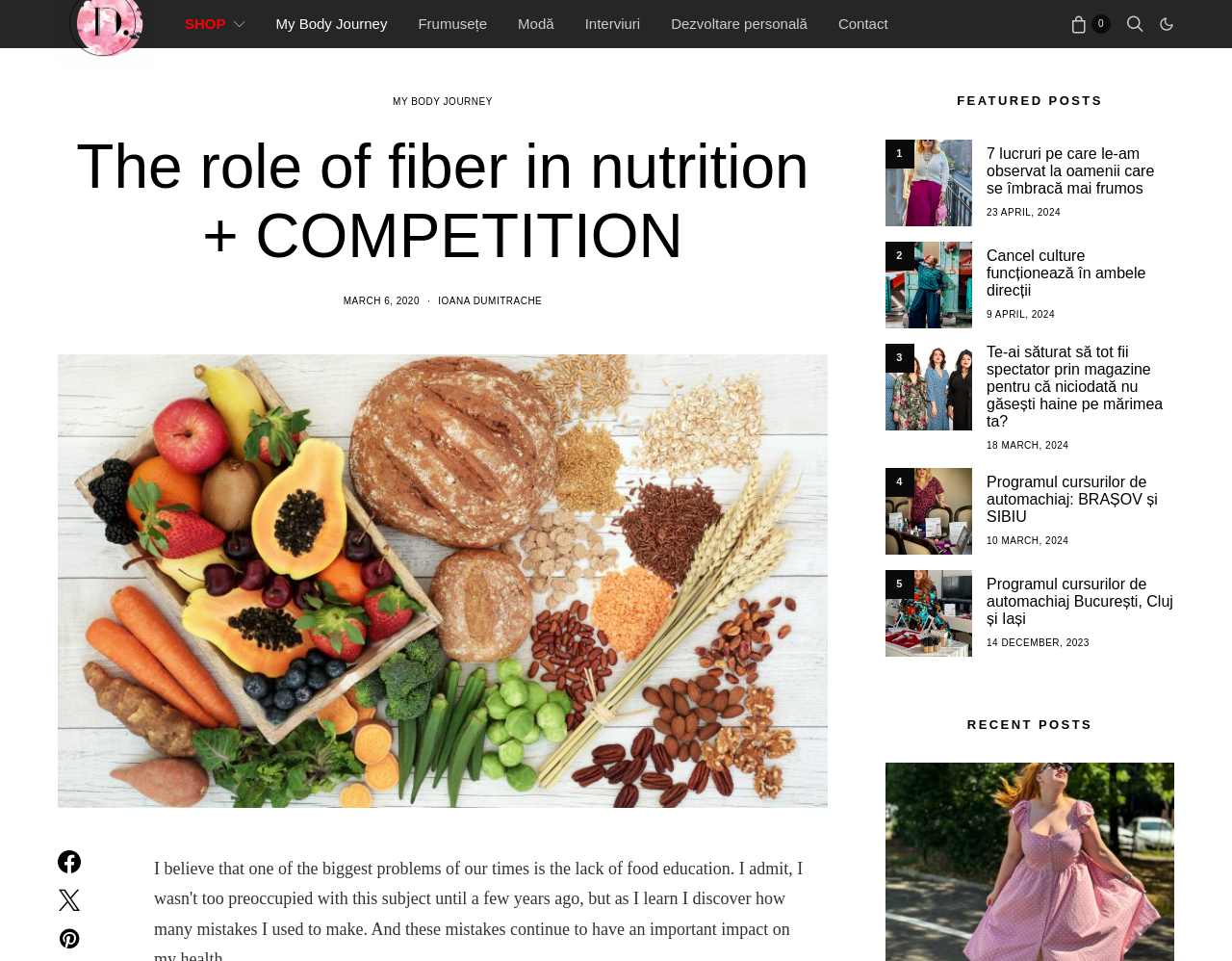From the image, can you give a detailed response to the question below:
Who is the author of the webpage?

I looked at the top section of the webpage and found the author's name, which is 'Ioana Dumitrache'.